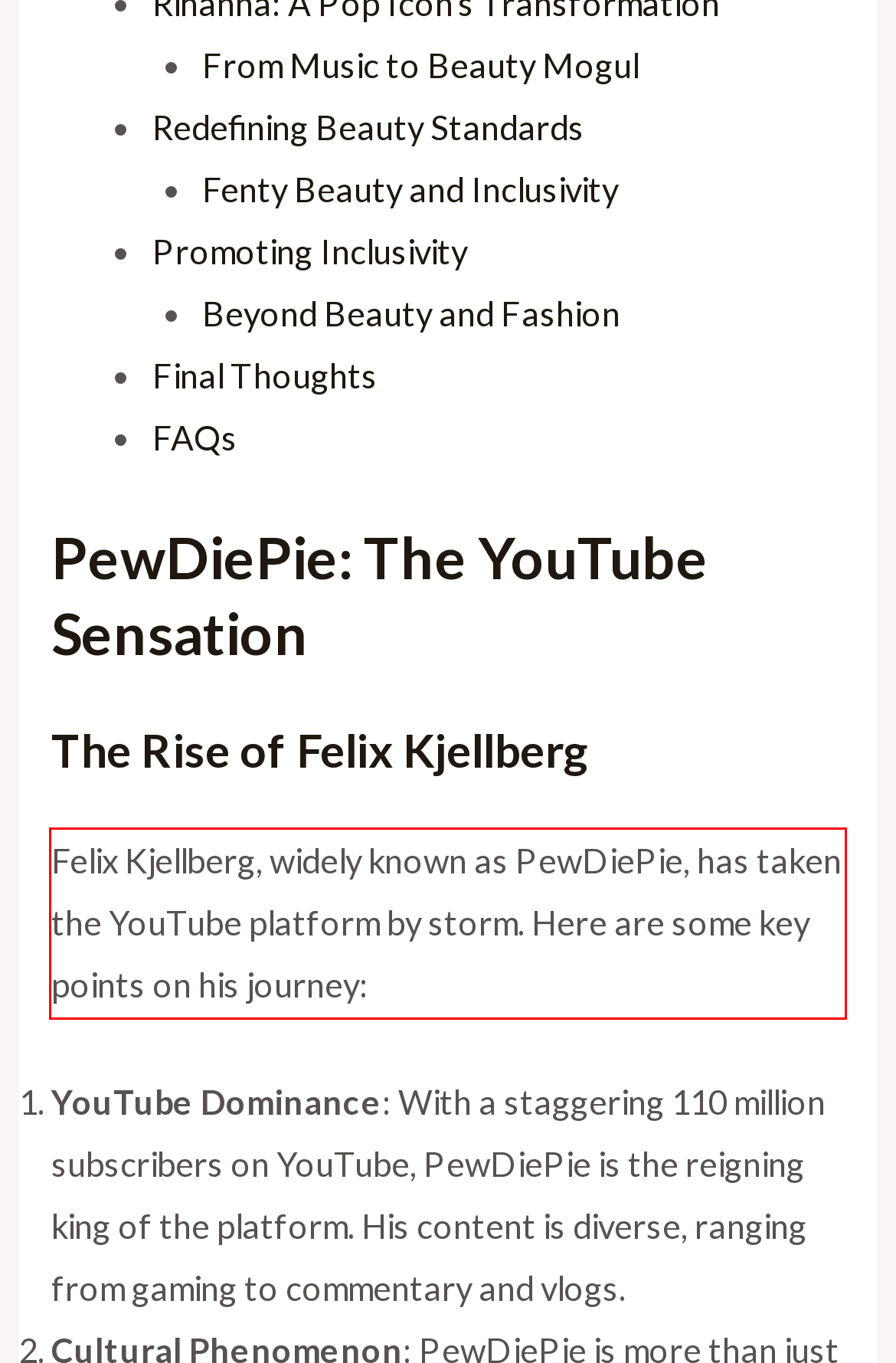Given a screenshot of a webpage containing a red rectangle bounding box, extract and provide the text content found within the red bounding box.

Felix Kjellberg, widely known as PewDiePie, has taken the YouTube platform by storm. Here are some key points on his journey: